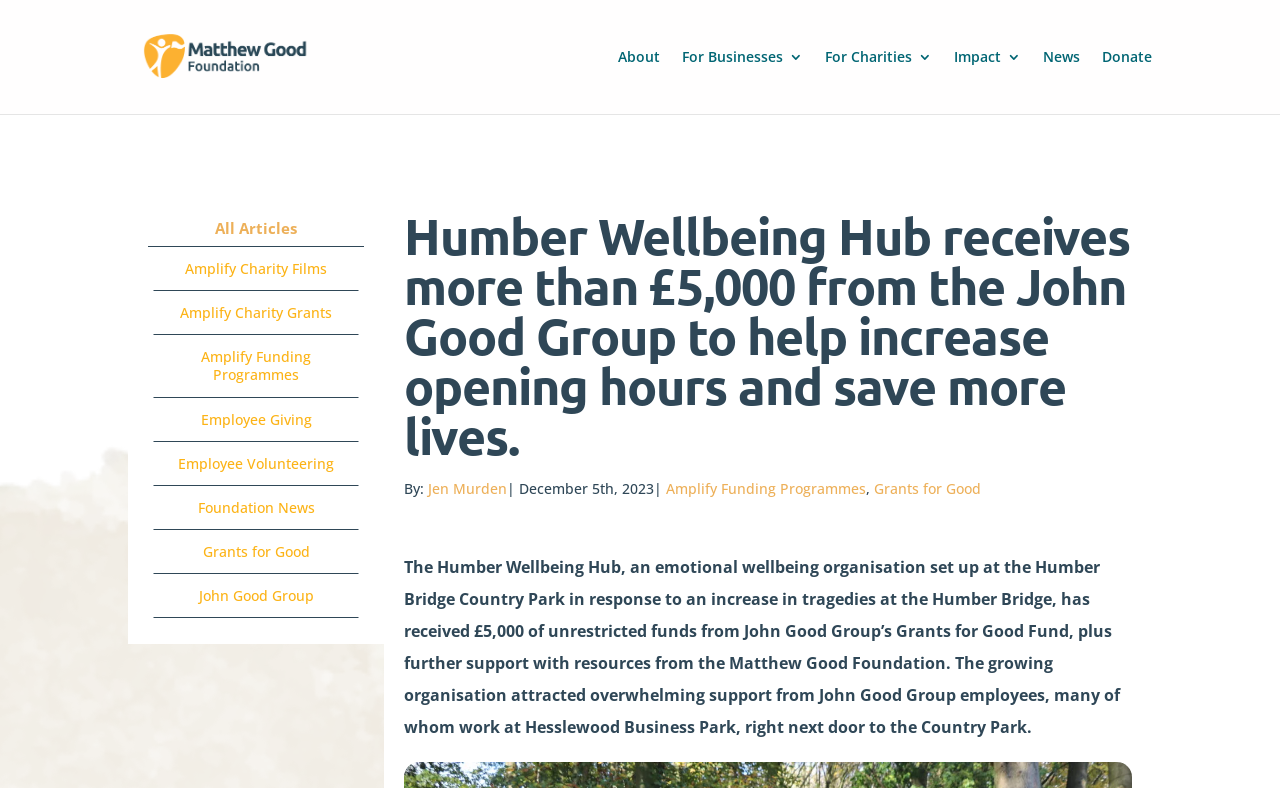Kindly determine the bounding box coordinates for the area that needs to be clicked to execute this instruction: "Check the News section".

[0.815, 0.063, 0.844, 0.145]